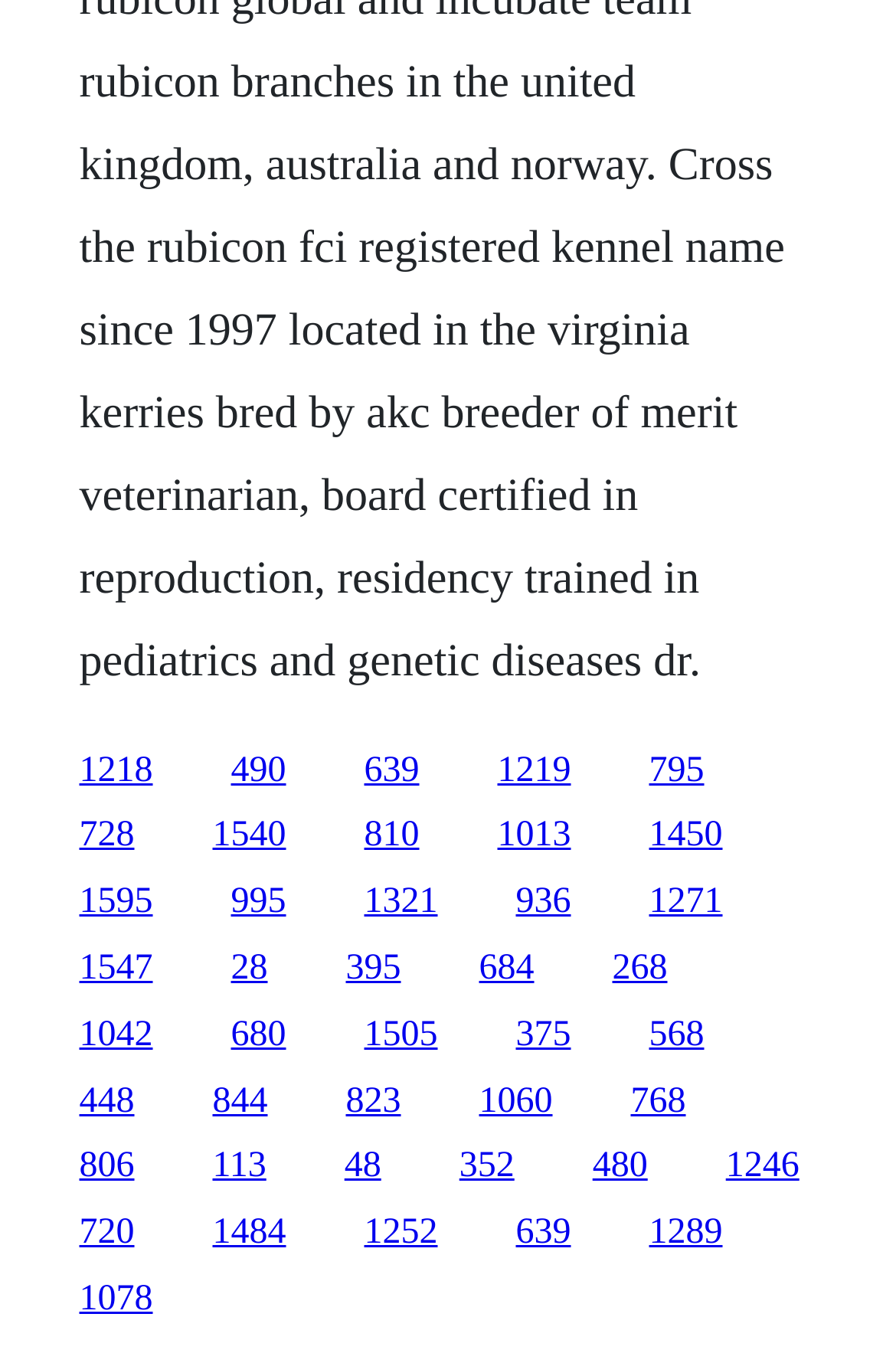How many sections are on the webpage?
Analyze the image and deliver a detailed answer to the question.

I analyzed the y1 and y2 coordinates of the link elements and found that the webpage can be divided into 9 sections, each containing a group of links.